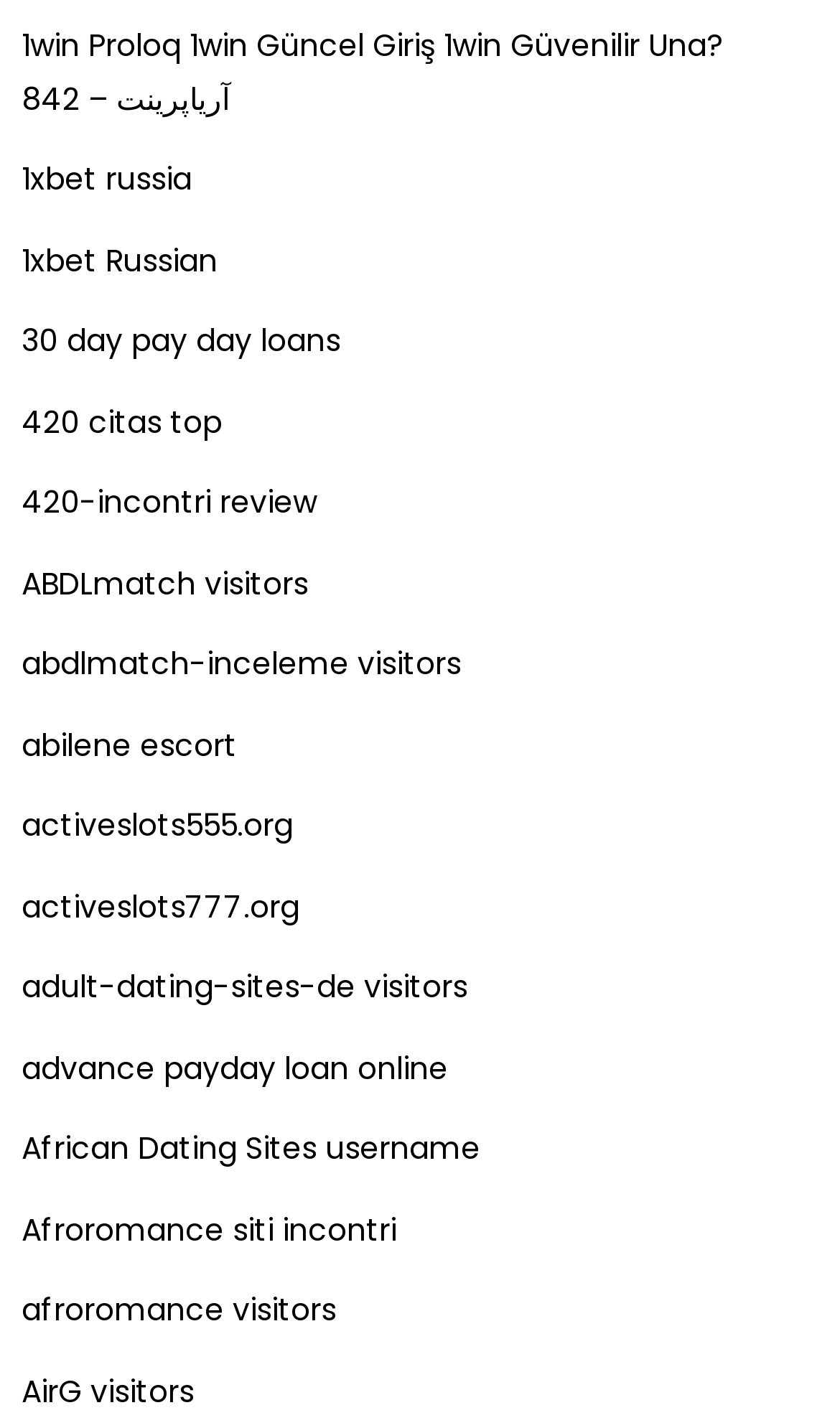Identify the bounding box coordinates for the element that needs to be clicked to fulfill this instruction: "explore 420 citas top". Provide the coordinates in the format of four float numbers between 0 and 1: [left, top, right, bottom].

[0.026, 0.278, 0.264, 0.315]